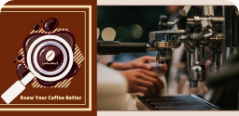Give a thorough description of the image, including any visible elements and their relationships.

The image features a visually appealing design that emphasizes coffee culture. On the left, a stylish logo encapsulates a coffee cup surrounded by coffee beans, accompanied by the tagline "Know Your Coffee Better." This graphic element is designed to evoke a sense of sophistication and appreciation for quality coffee. On the right, a close-up shot captures a barista's hands skillfully operating a coffee machine, highlighting the process of brewing and the meticulousness involved in crafting the perfect cup of coffee. The overall aesthetic reflects a blend of modern cafe culture and an emphasis on the art of coffee making, appealing to coffee enthusiasts and inviting viewers to explore more about their coffee experience.